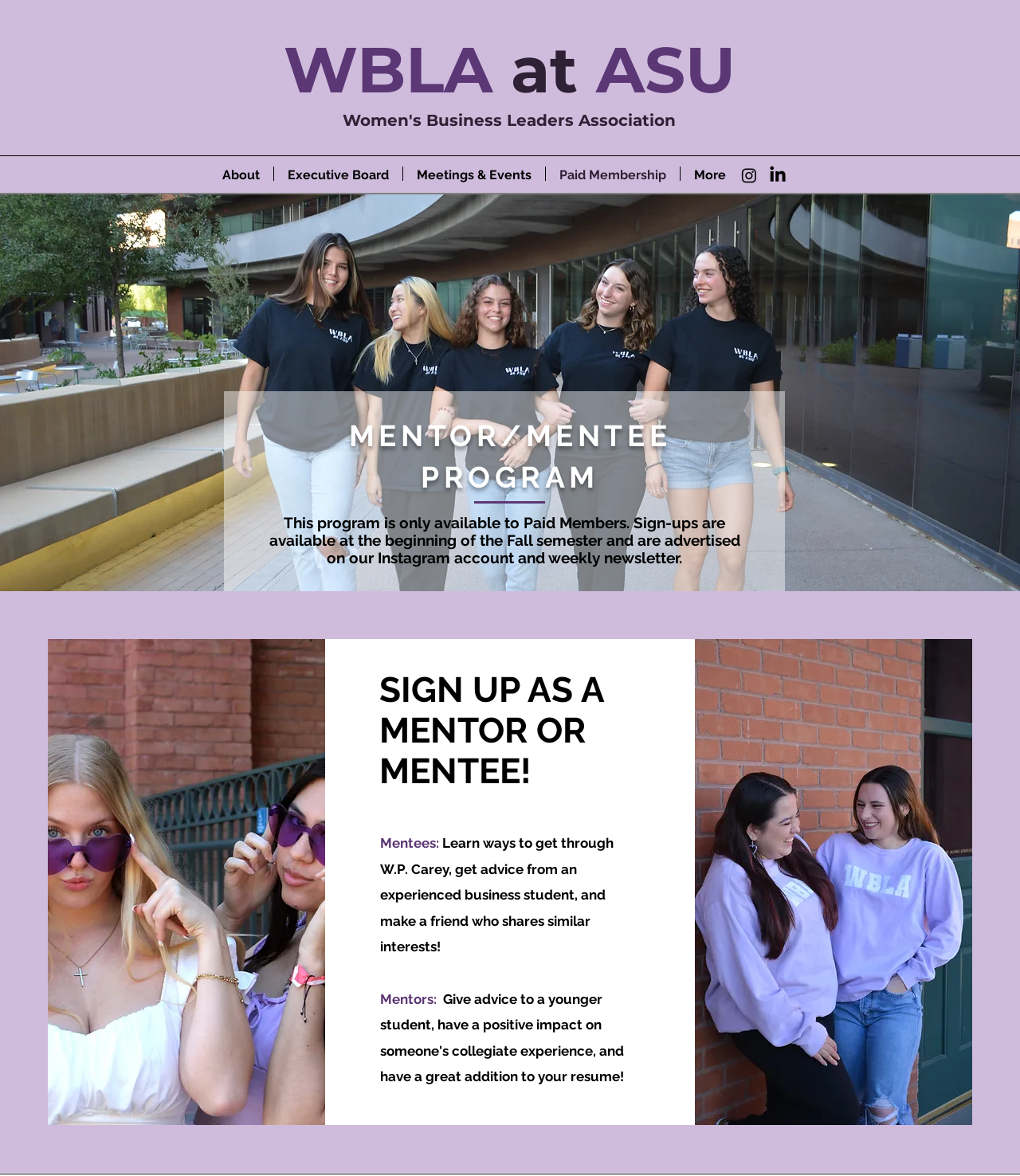Determine the coordinates of the bounding box for the clickable area needed to execute this instruction: "Click on the 'About' link".

[0.205, 0.142, 0.268, 0.154]